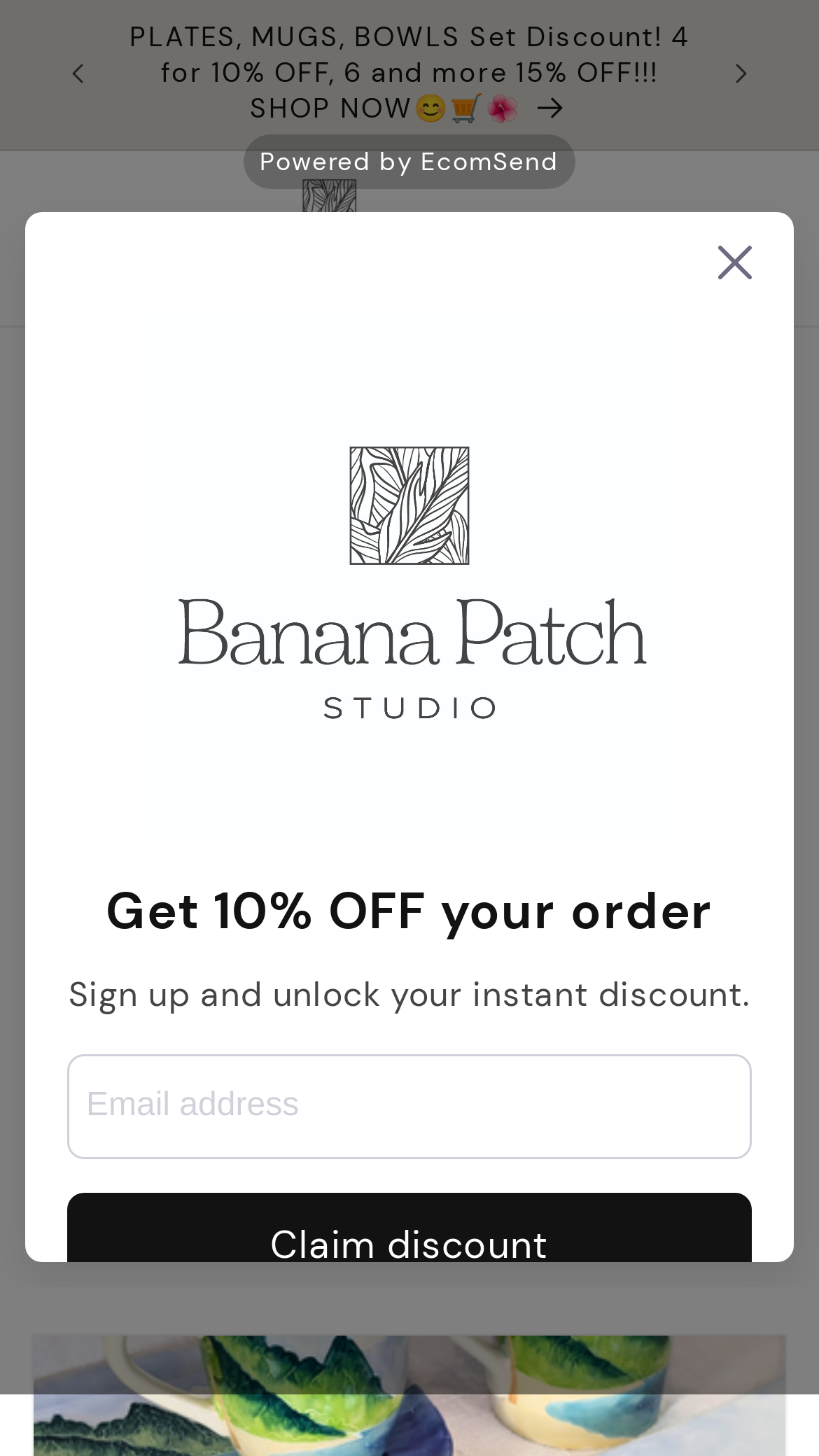Please determine the bounding box coordinates for the UI element described as: "aria-label="Search"".

[0.564, 0.131, 0.677, 0.195]